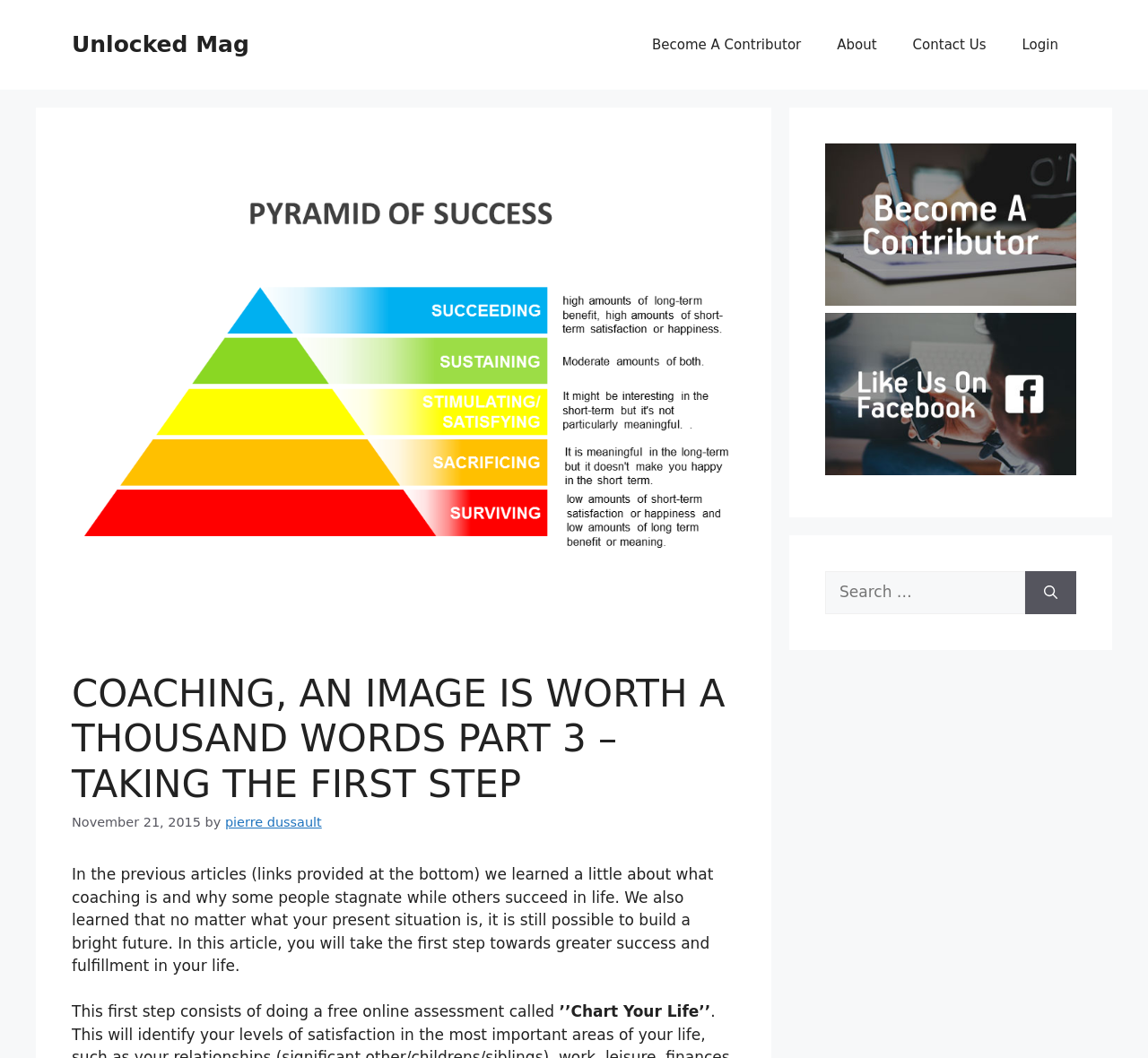Who is the author of the article?
Use the screenshot to answer the question with a single word or phrase.

Pierre Dussault